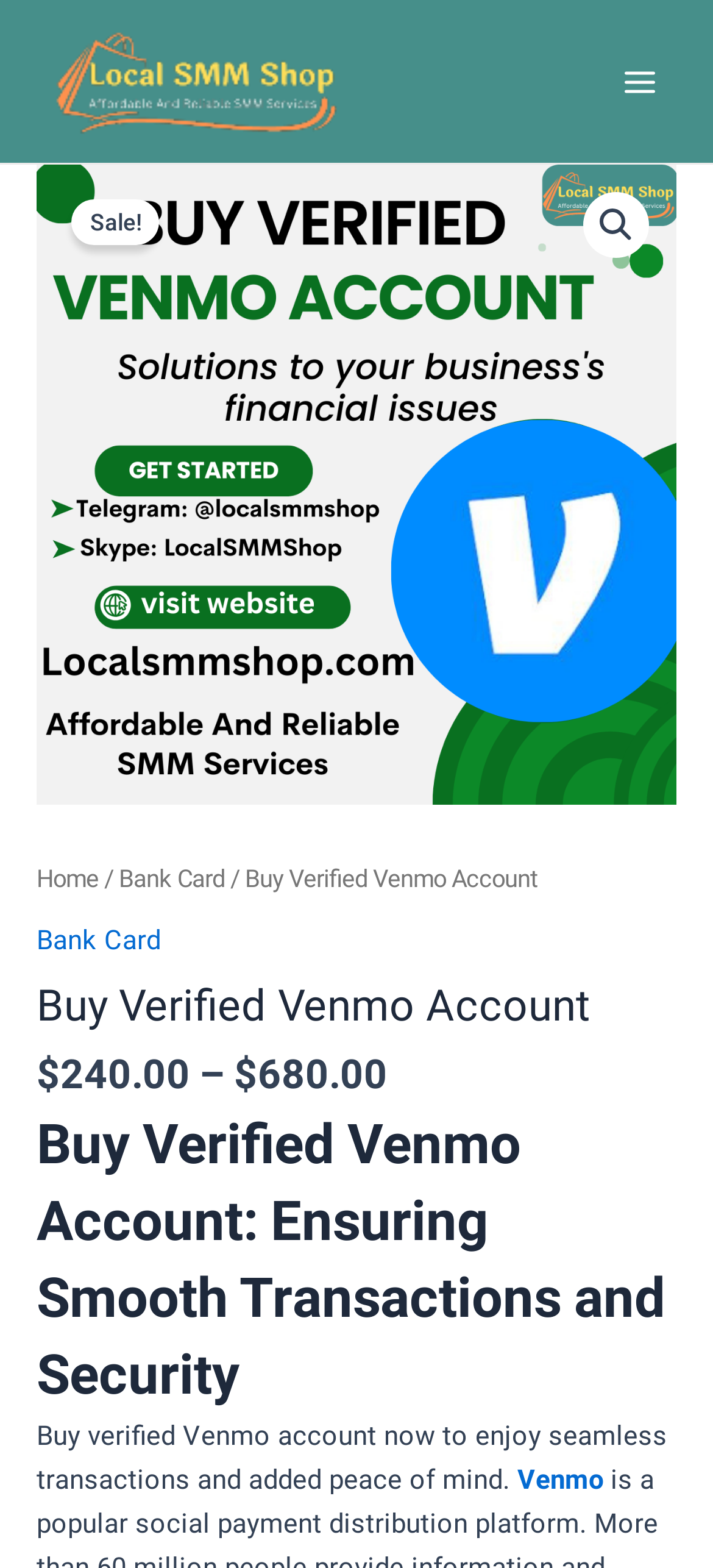Explain in detail what you observe on this webpage.

The webpage is about buying a verified Venmo account, with a focus on ensuring smooth transactions and security. At the top left, there is a link to the main page, accompanied by a button labeled "Main Menu" on the top right. Below the main menu button, there is an image and a "Sale!" notification.

The main content of the page is divided into sections. On the left side, there is a navigation menu labeled "Breadcrumb" with links to "Home" and "Bank Card". Below the navigation menu, there is a heading that reads "Buy Verified Venmo Account" followed by a price range of $240.00 to $680.00.

On the right side of the page, there is a prominent link to "Buy Verified Venmo Account" with an accompanying image. Below this link, there is a heading that summarizes the benefits of buying a verified Venmo account, which is to enjoy seamless transactions and added peace of mind. This heading is followed by a paragraph of text that reiterates the same message.

At the bottom of the page, there is a link to "Venmo" and a section to input the quantity of verified Venmo accounts to buy. Overall, the webpage is designed to promote the sale of verified Venmo accounts and provide a clear call-to-action for potential buyers.